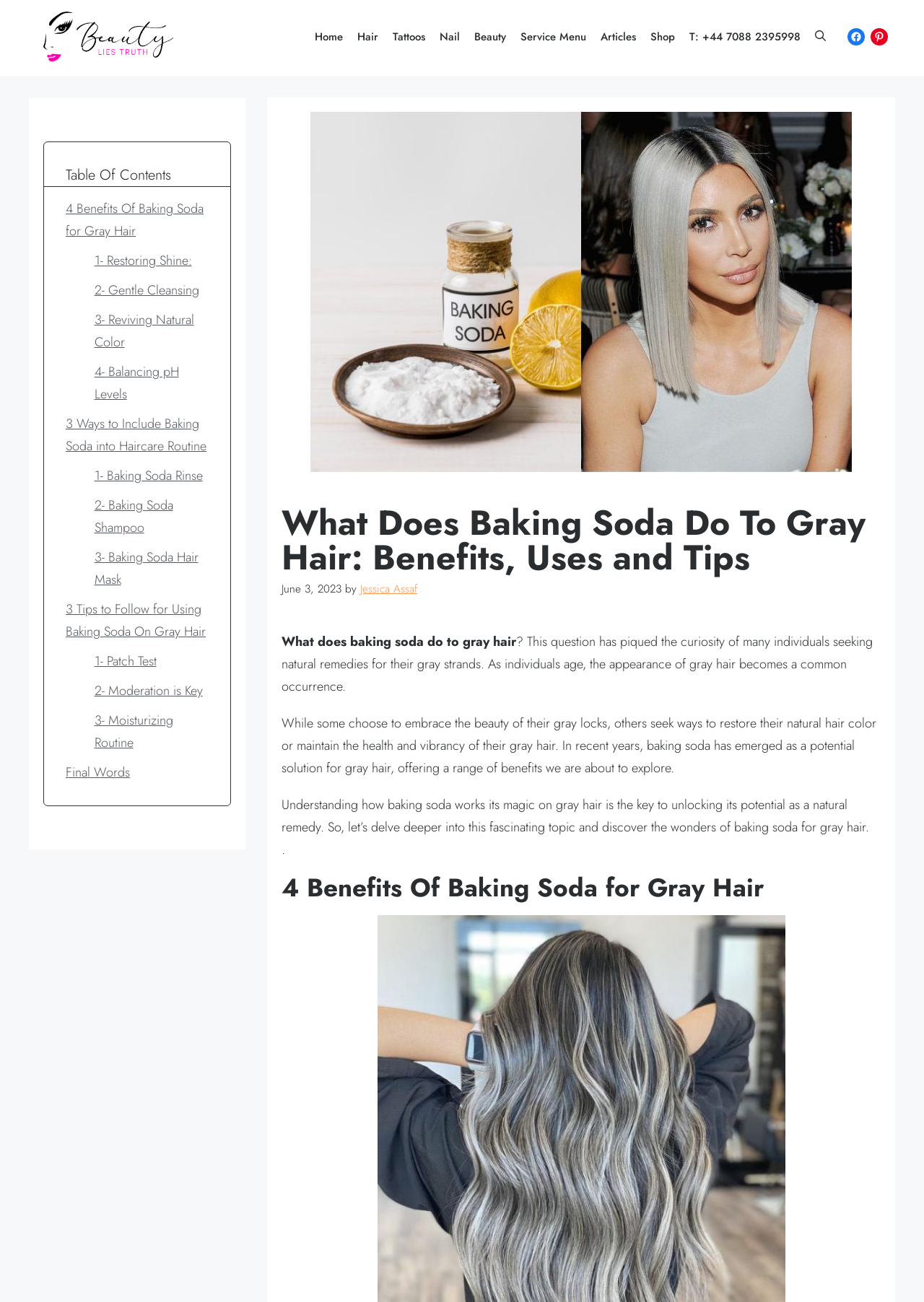Find and extract the text of the primary heading on the webpage.

What Does Baking Soda Do To Gray Hair: Benefits, Uses and Tips